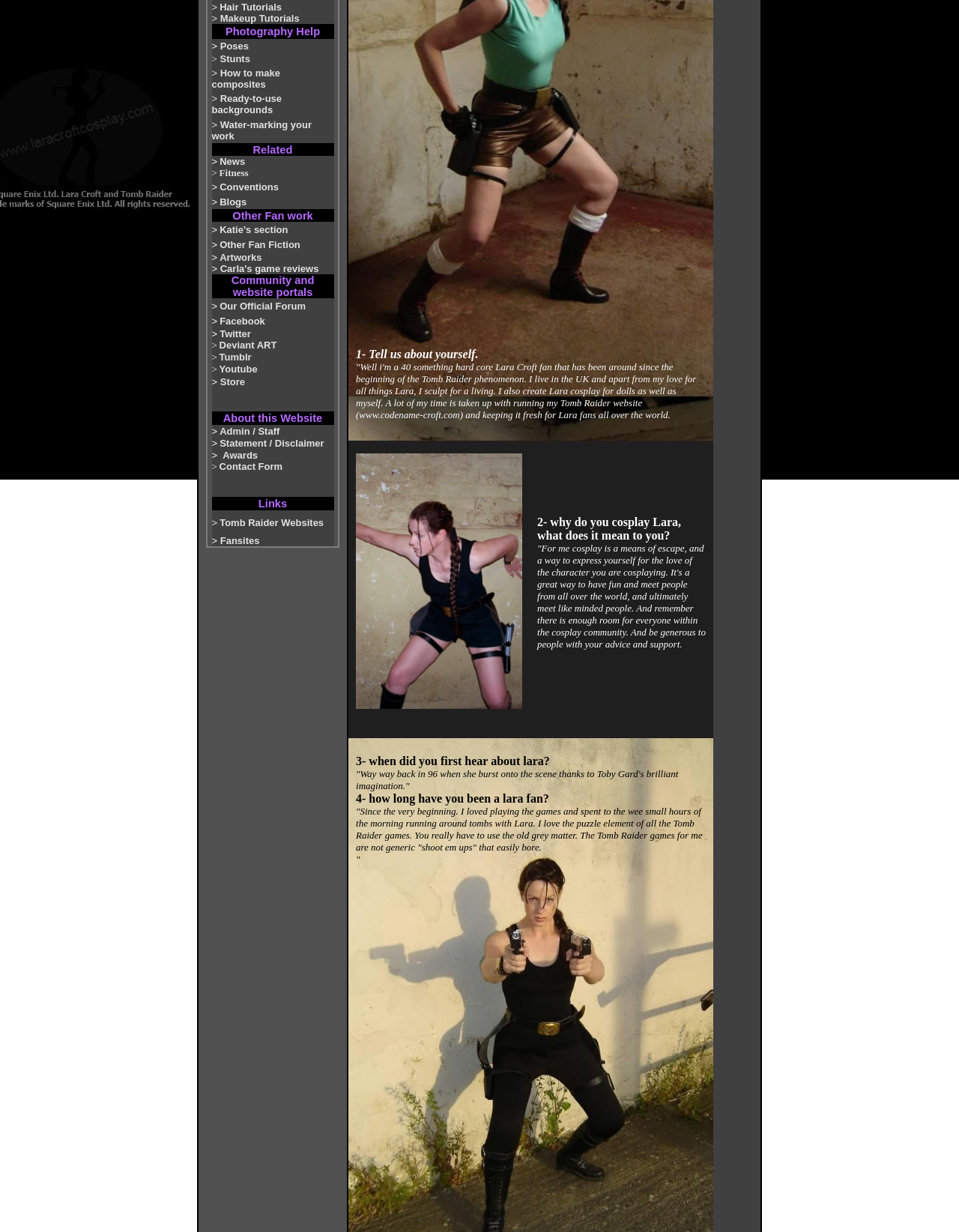Find and provide the bounding box coordinates for the UI element described with: "Poses".

[0.229, 0.033, 0.259, 0.042]